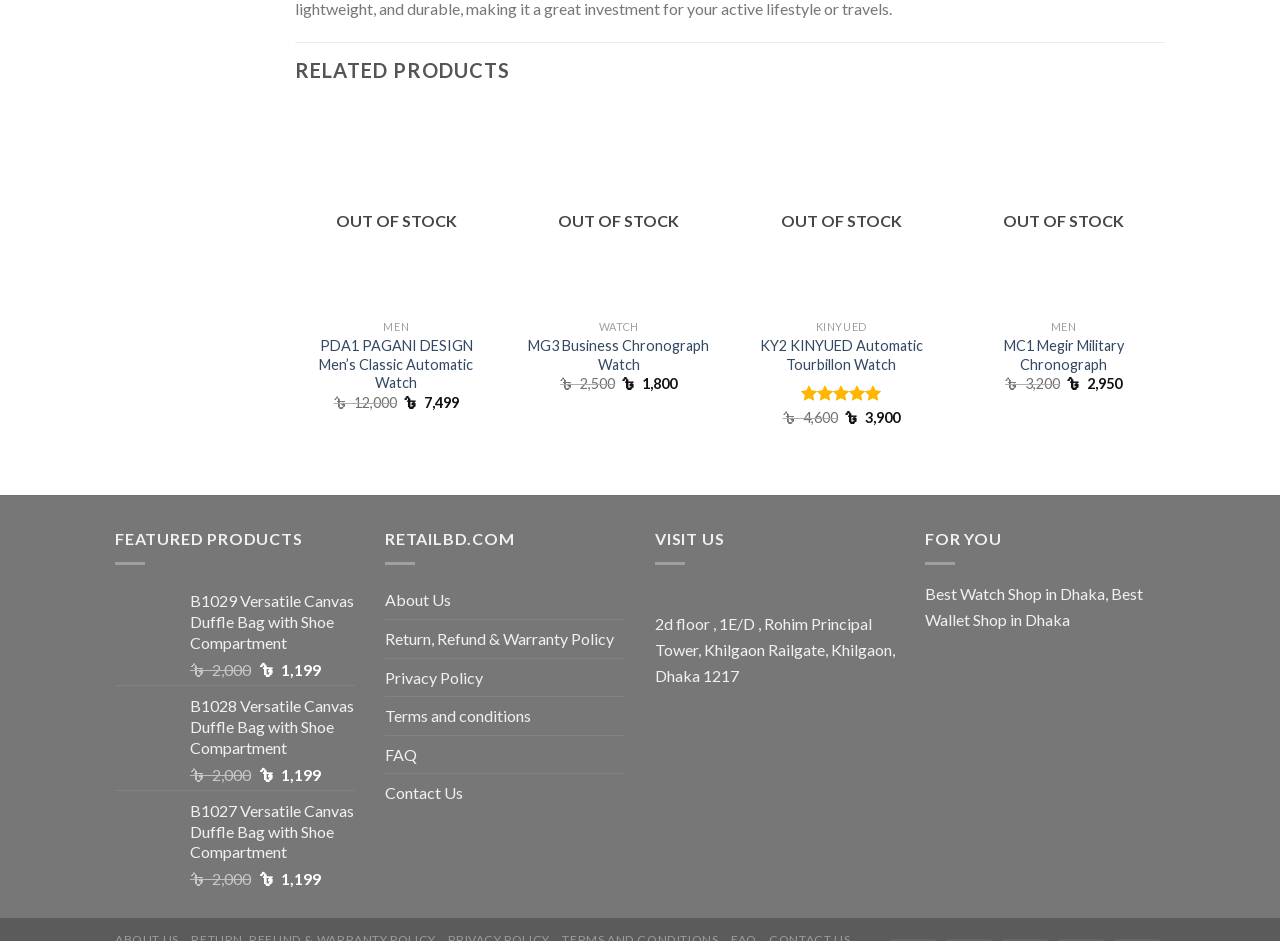How many products are out of stock?
Answer the question using a single word or phrase, according to the image.

3